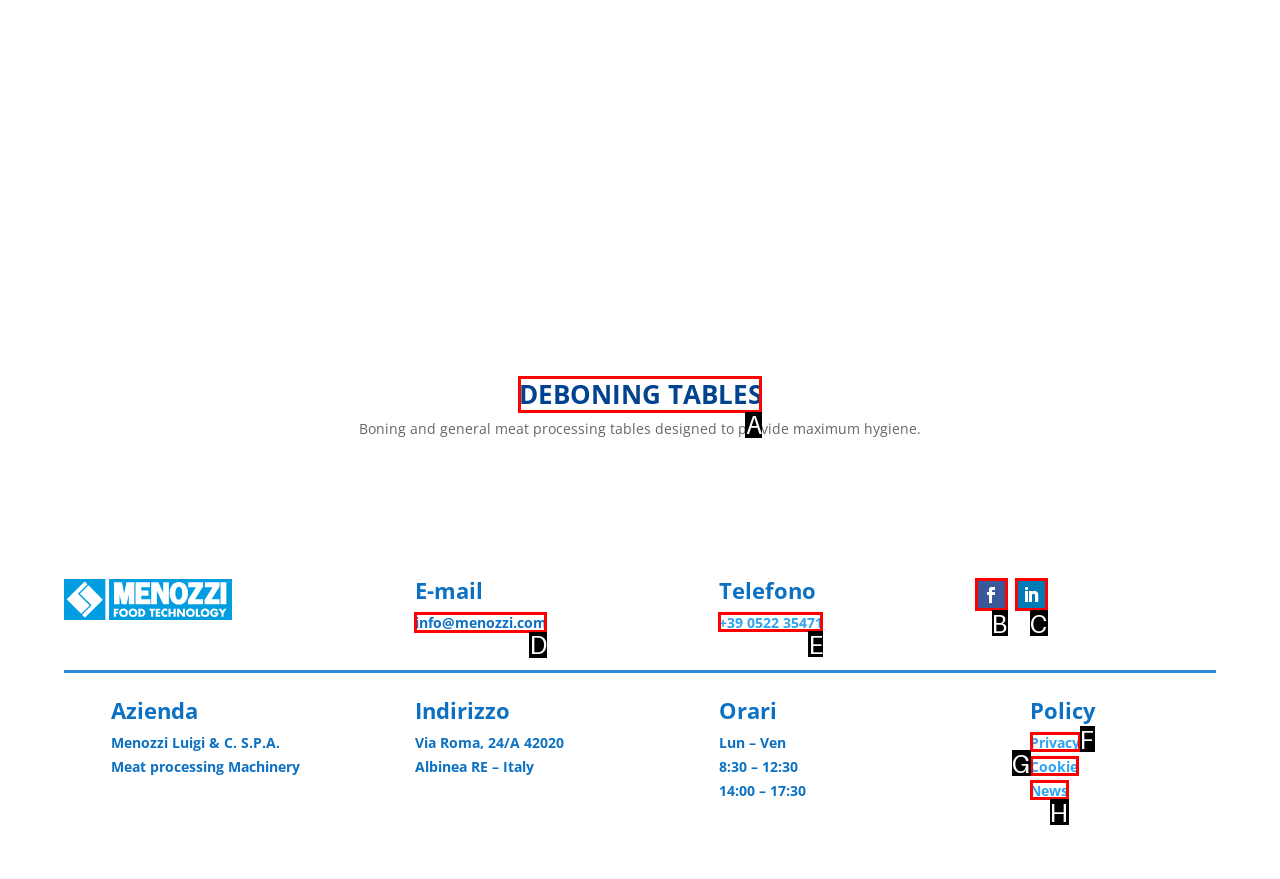Choose the correct UI element to click for this task: Send an email to info@menozzi.com Answer using the letter from the given choices.

D